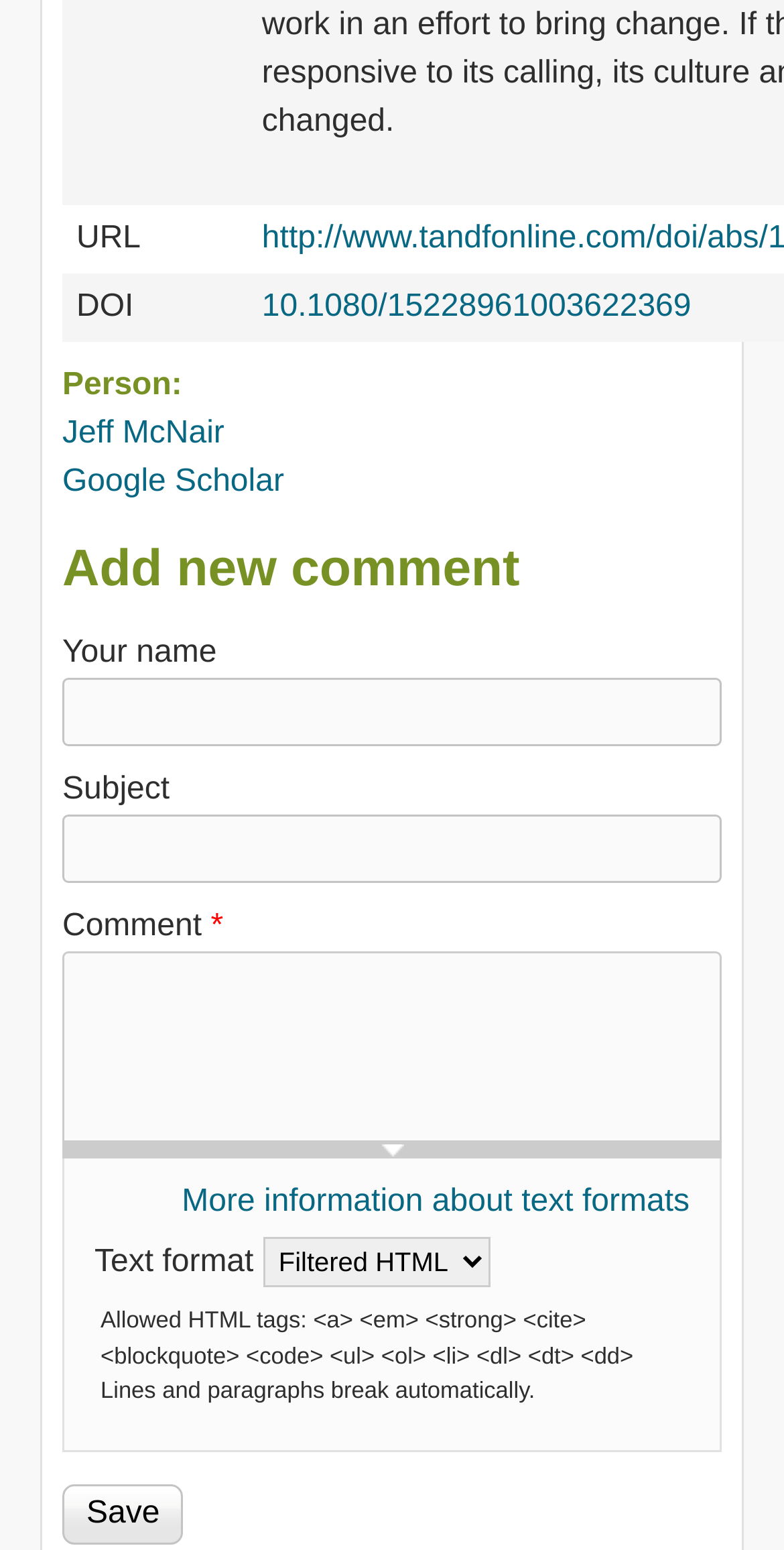What is the format of the DOI link?
Based on the visual content, answer with a single word or a brief phrase.

10.1080/15228961003622369